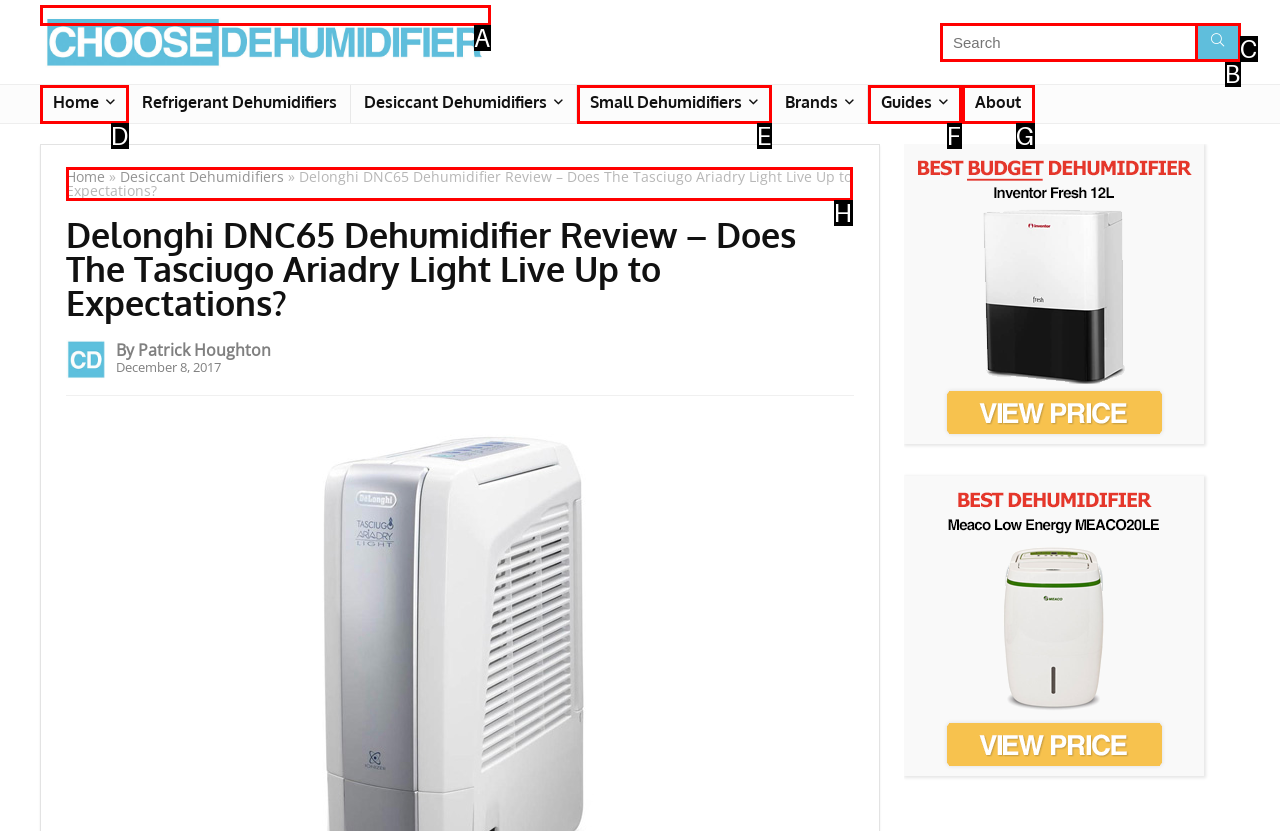What letter corresponds to the UI element to complete this task: Read the review of Delonghi DNC65 Dehumidifier
Answer directly with the letter.

H